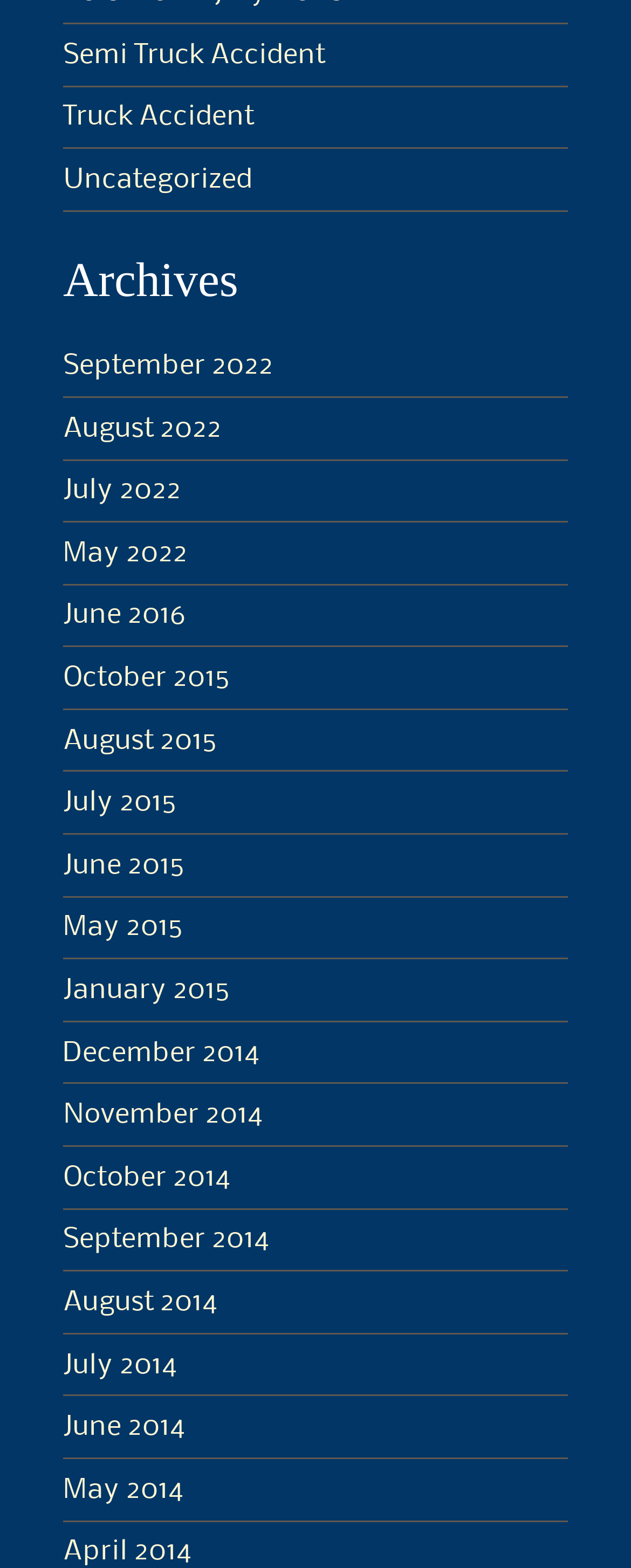Identify the bounding box coordinates of the region I need to click to complete this instruction: "Check Uncategorized articles".

[0.1, 0.106, 0.4, 0.123]